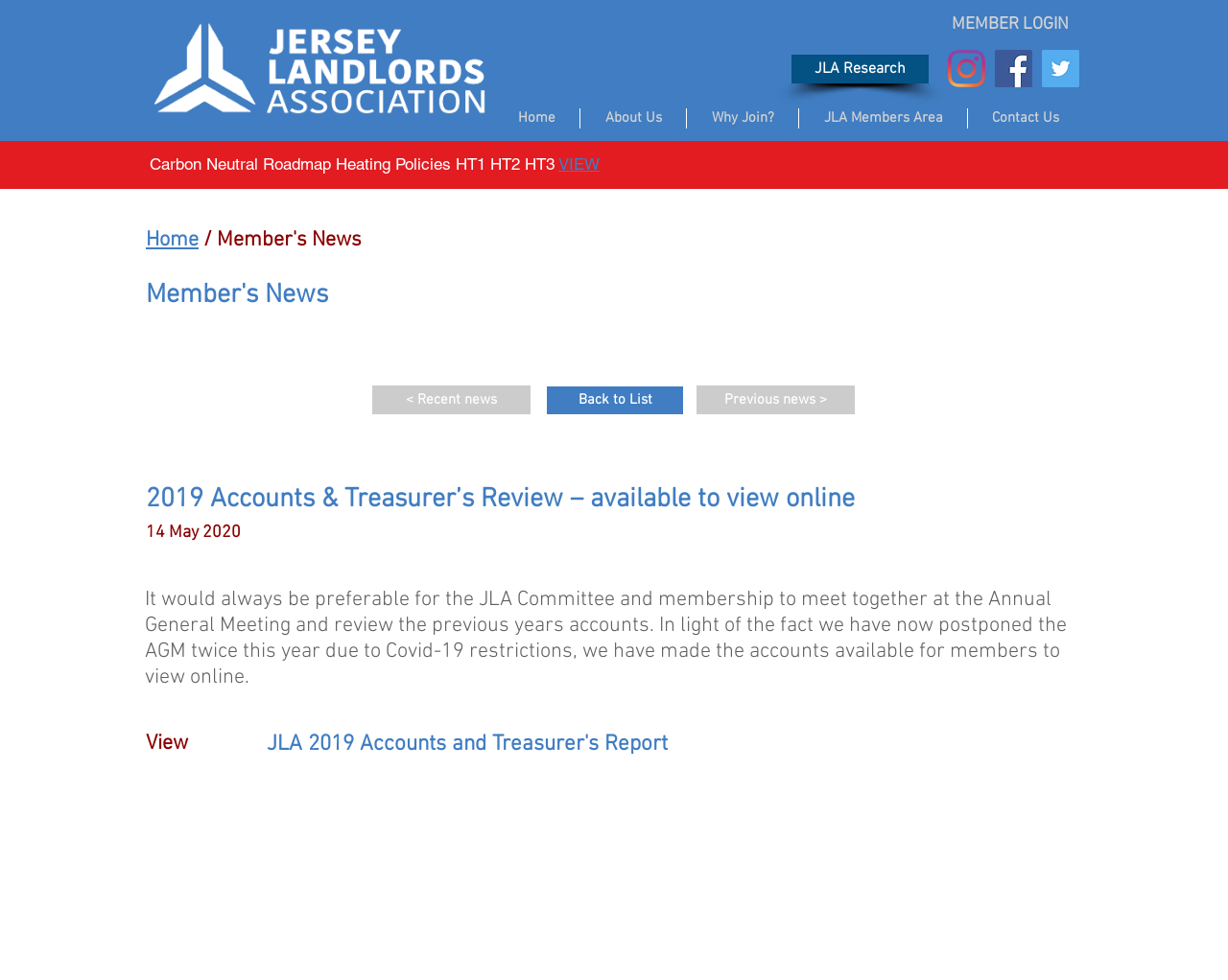Pinpoint the bounding box coordinates of the area that should be clicked to complete the following instruction: "View the 2019 accounts and treasurer's review". The coordinates must be given as four float numbers between 0 and 1, i.e., [left, top, right, bottom].

[0.455, 0.158, 0.488, 0.177]